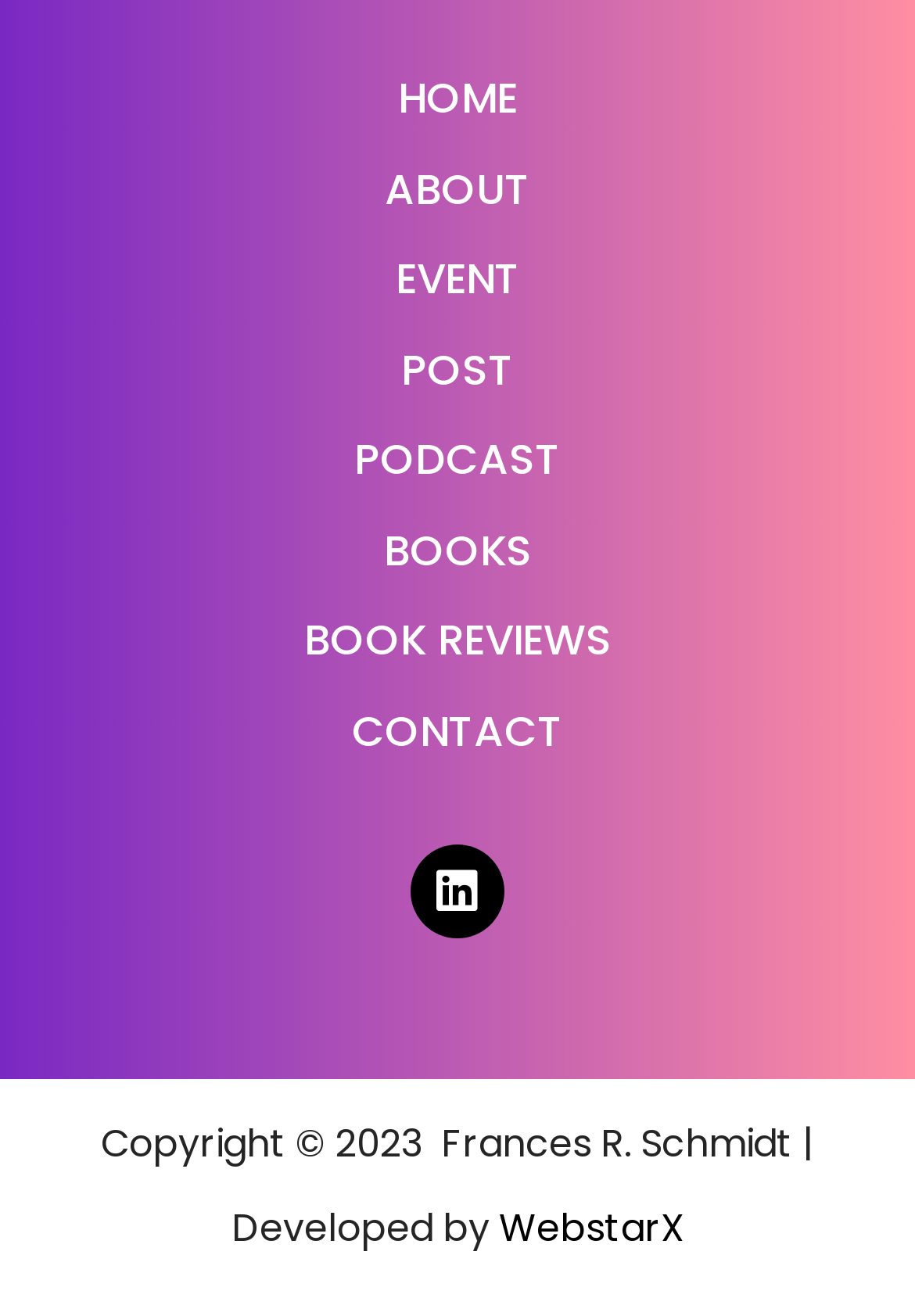How many main menu items are there?
Using the visual information from the image, give a one-word or short-phrase answer.

7